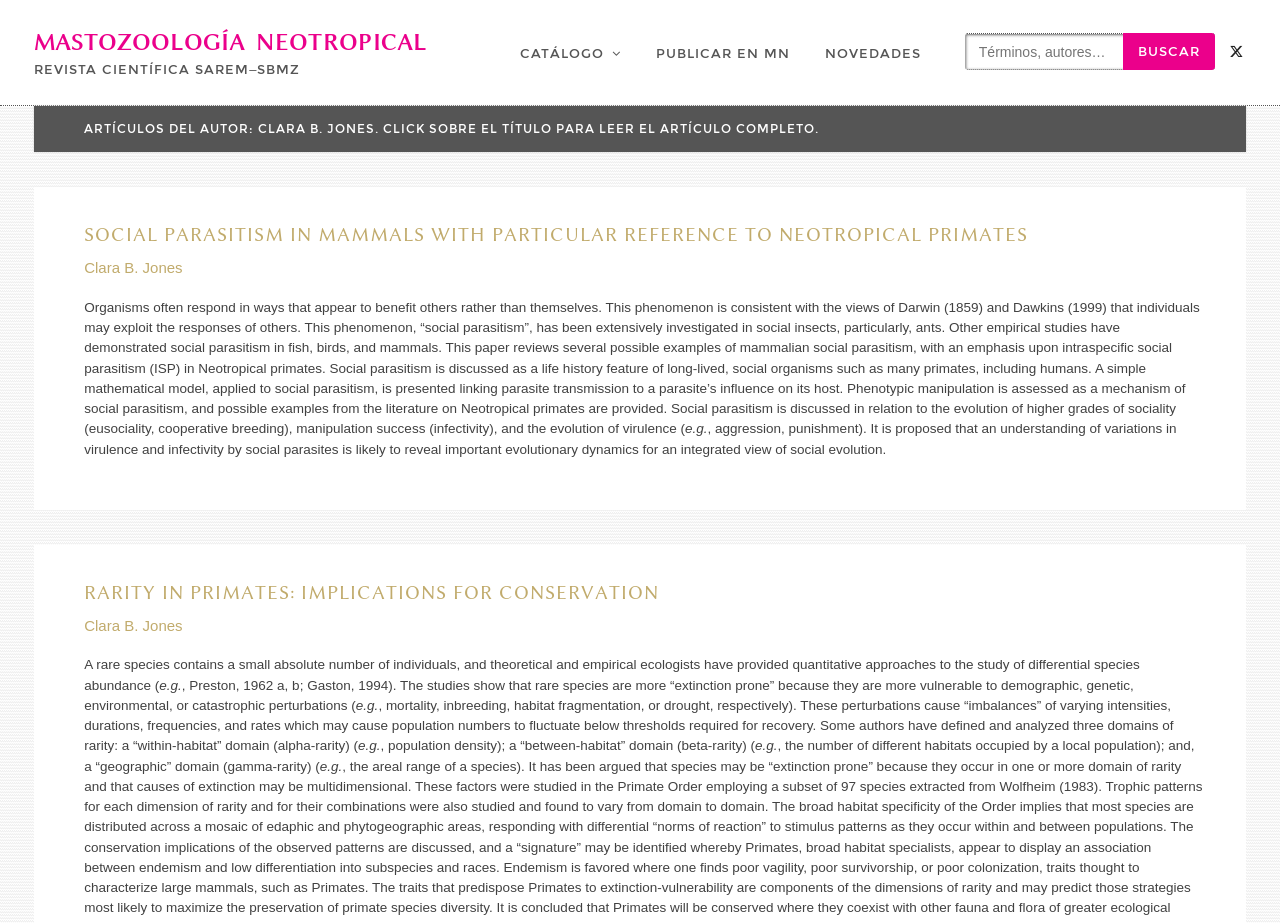What is the name of the scientific journal?
Relying on the image, give a concise answer in one word or a brief phrase.

Revista Científica SAREM–SBMz